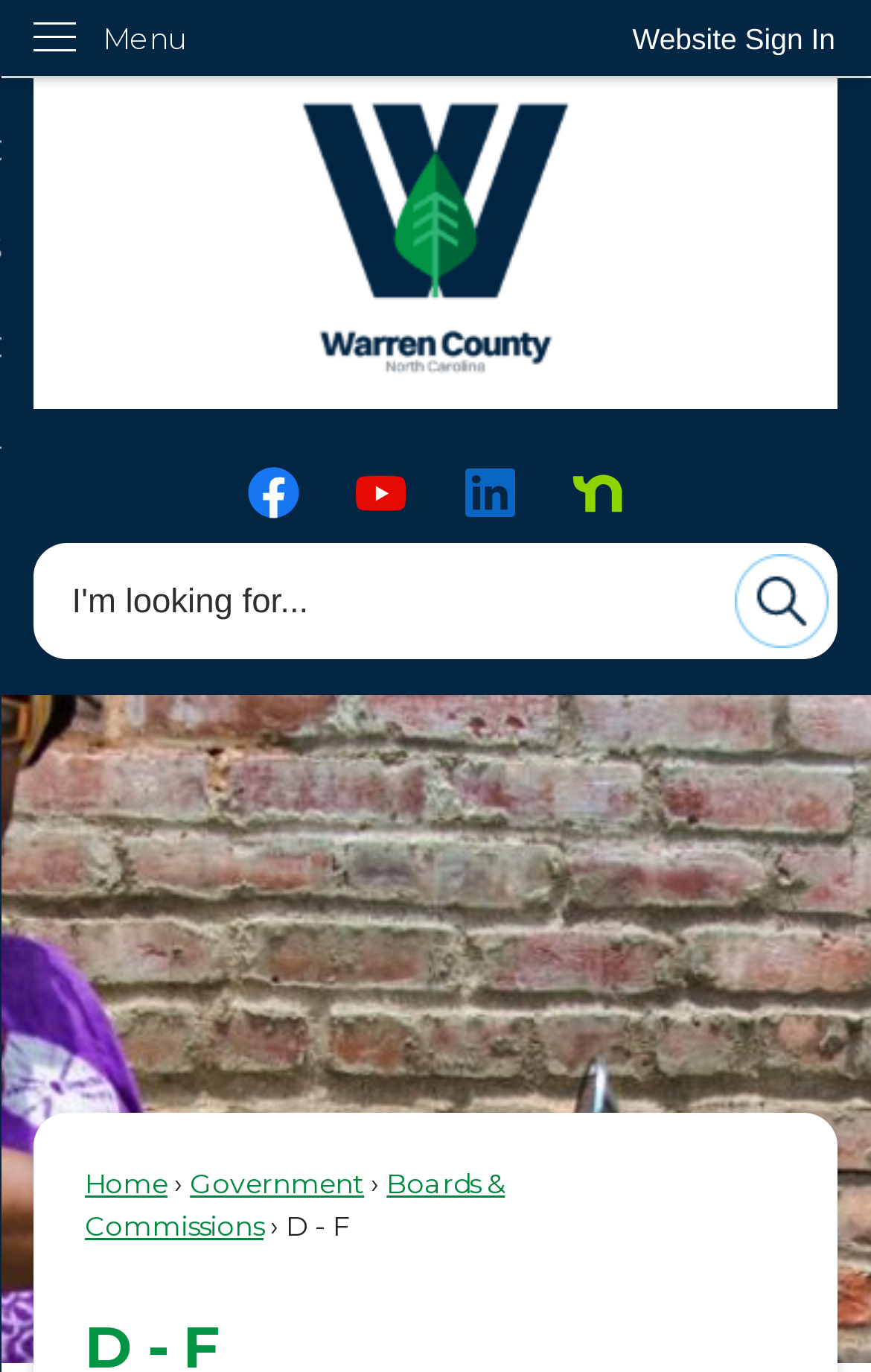Answer the question below using just one word or a short phrase: 
What type of content is linked on the 'Facebook graphic' link?

Facebook page